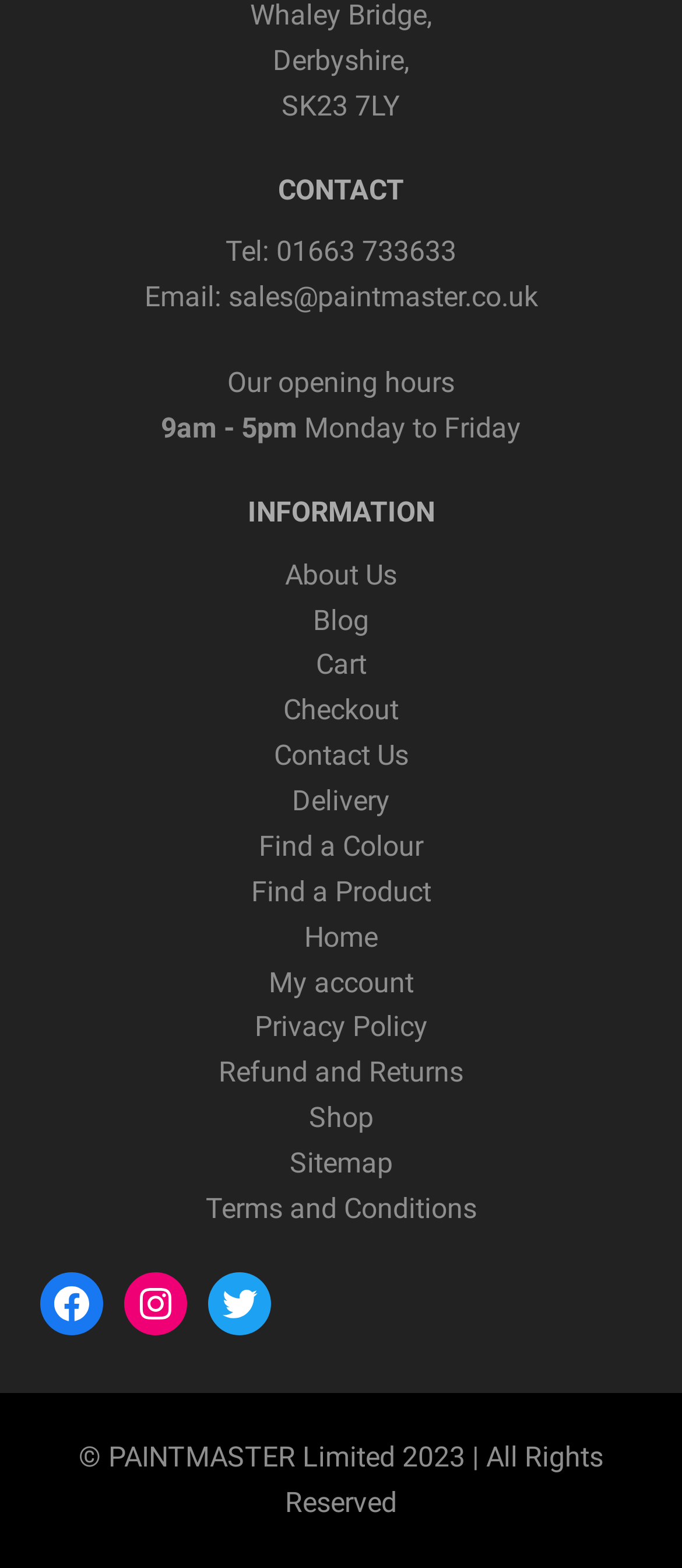Can you pinpoint the bounding box coordinates for the clickable element required for this instruction: "Check the 'Facebook' social media link"? The coordinates should be four float numbers between 0 and 1, i.e., [left, top, right, bottom].

[0.058, 0.811, 0.15, 0.851]